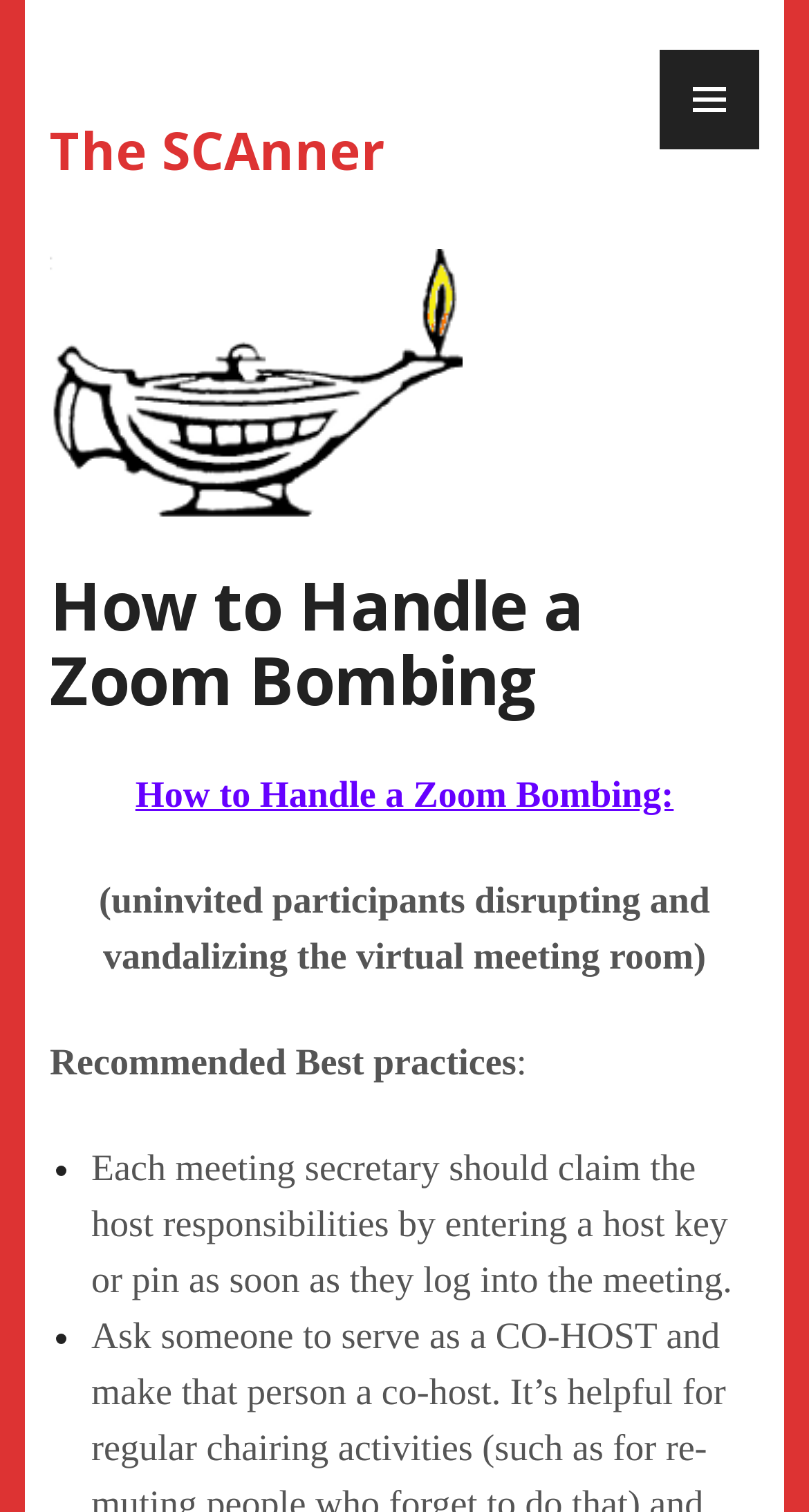What type of meeting is being referred to?
Give a detailed explanation using the information visible in the image.

The webpage mentions Zoom, which is a virtual meeting platform, and discusses how to handle disruptions in a virtual meeting room, suggesting that the type of meeting being referred to is a virtual meeting.